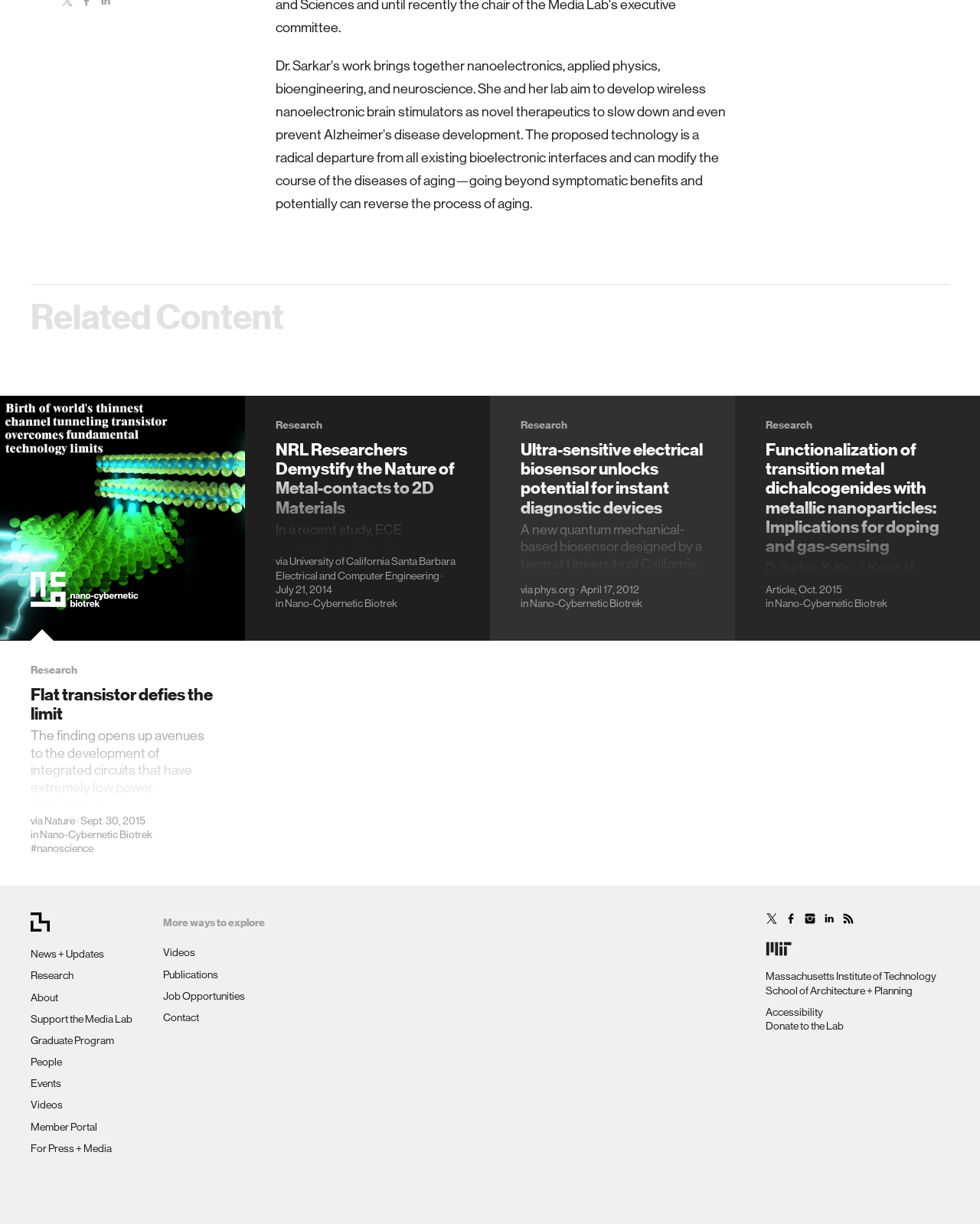Locate the bounding box coordinates of the element to click to perform the following action: 'Explore the 'Nano-Cybernetic Biotrek' website'. The coordinates should be given as four float values between 0 and 1, in the form of [left, top, right, bottom].

[0.291, 0.488, 0.405, 0.498]